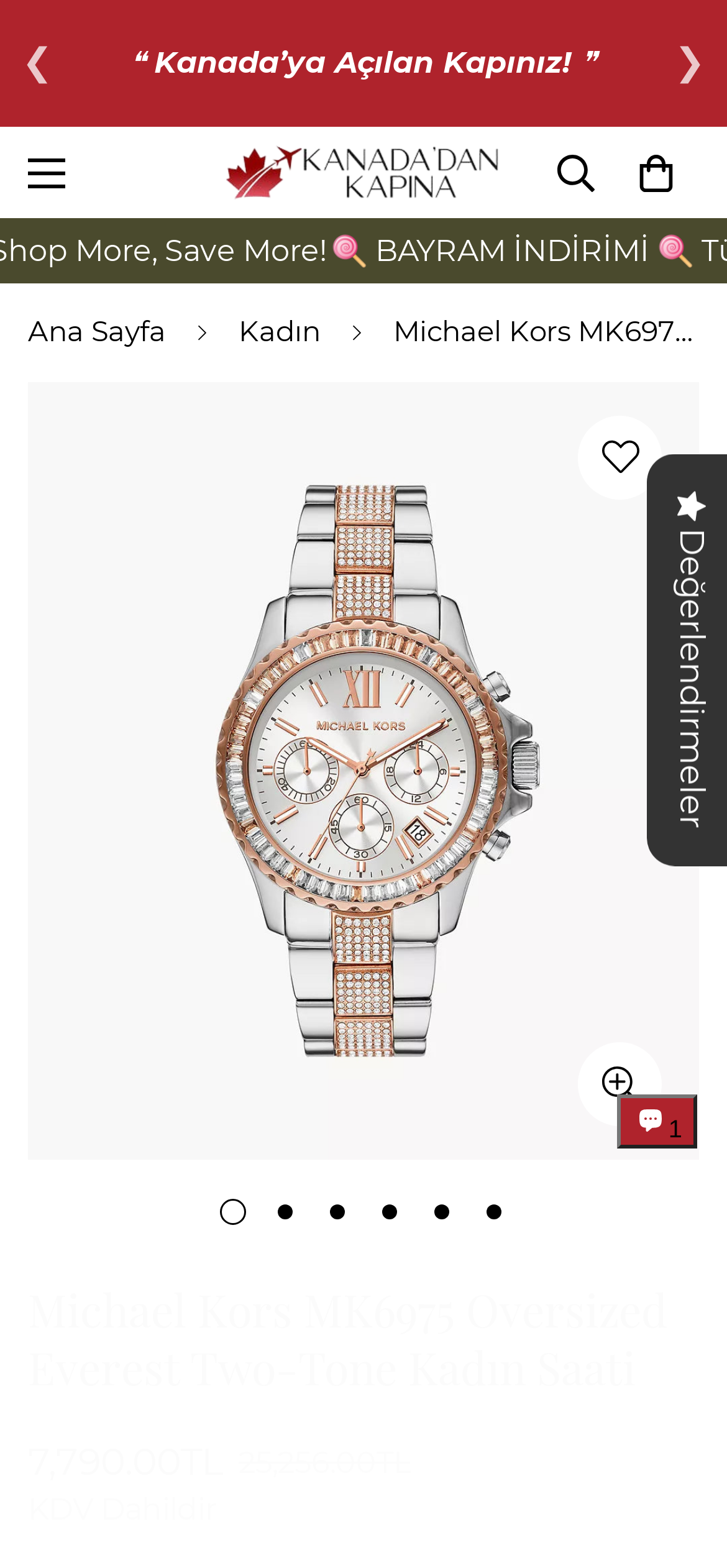Please locate the bounding box coordinates for the element that should be clicked to achieve the following instruction: "Click on the 'All Tenders' link". Ensure the coordinates are given as four float numbers between 0 and 1, i.e., [left, top, right, bottom].

None